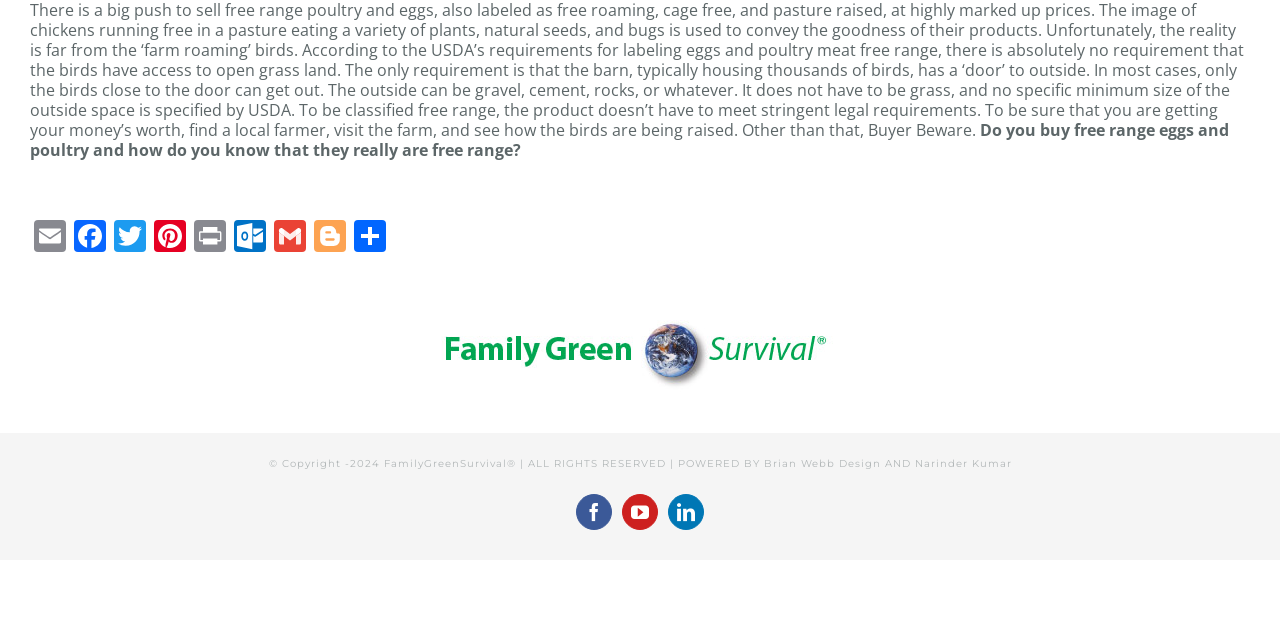Identify the bounding box for the UI element described as: "Share". The coordinates should be four float numbers between 0 and 1, i.e., [left, top, right, bottom].

[0.273, 0.344, 0.305, 0.4]